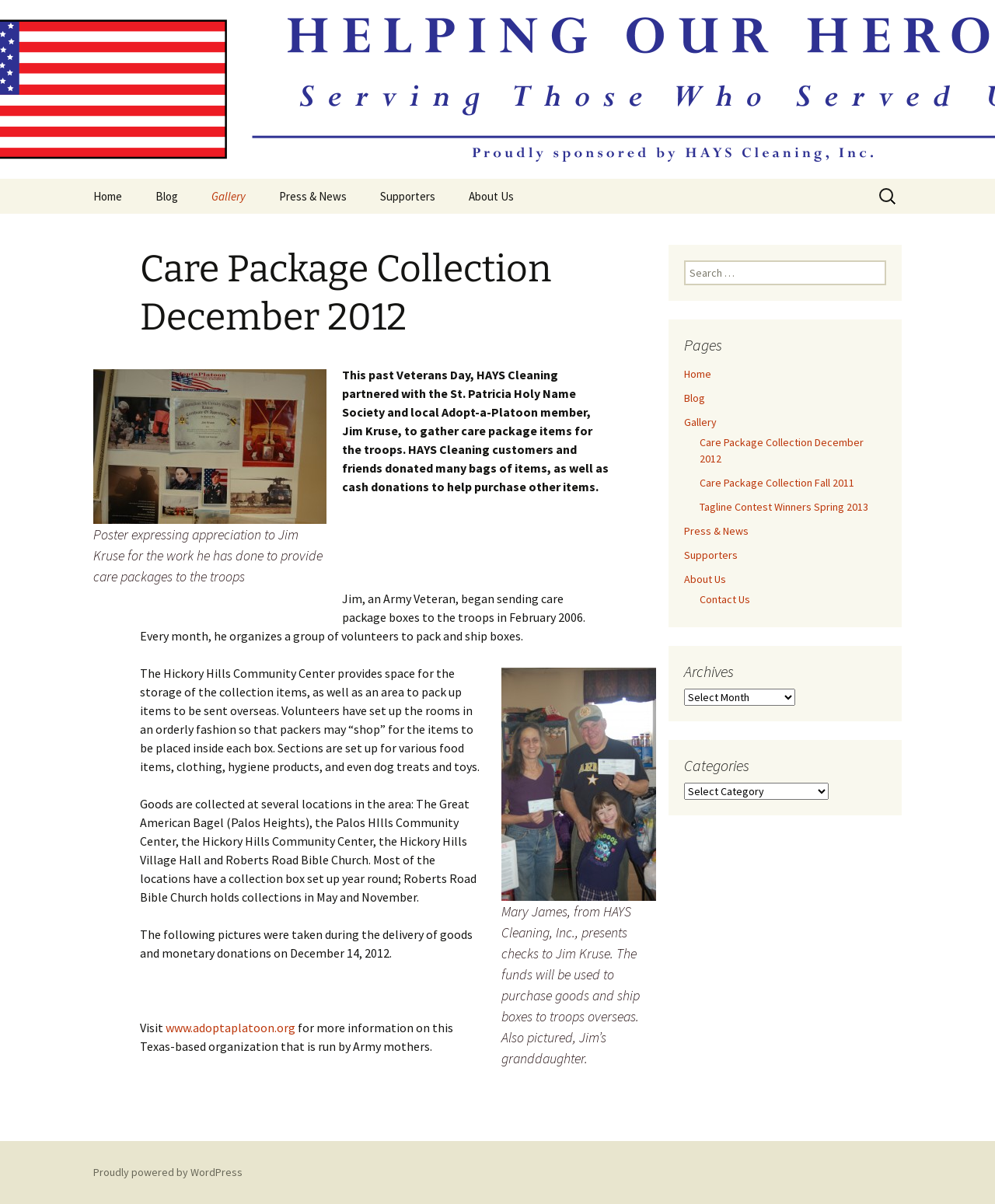Find the bounding box coordinates of the clickable area that will achieve the following instruction: "View Care Package Collection December 2012".

[0.197, 0.216, 0.353, 0.255]